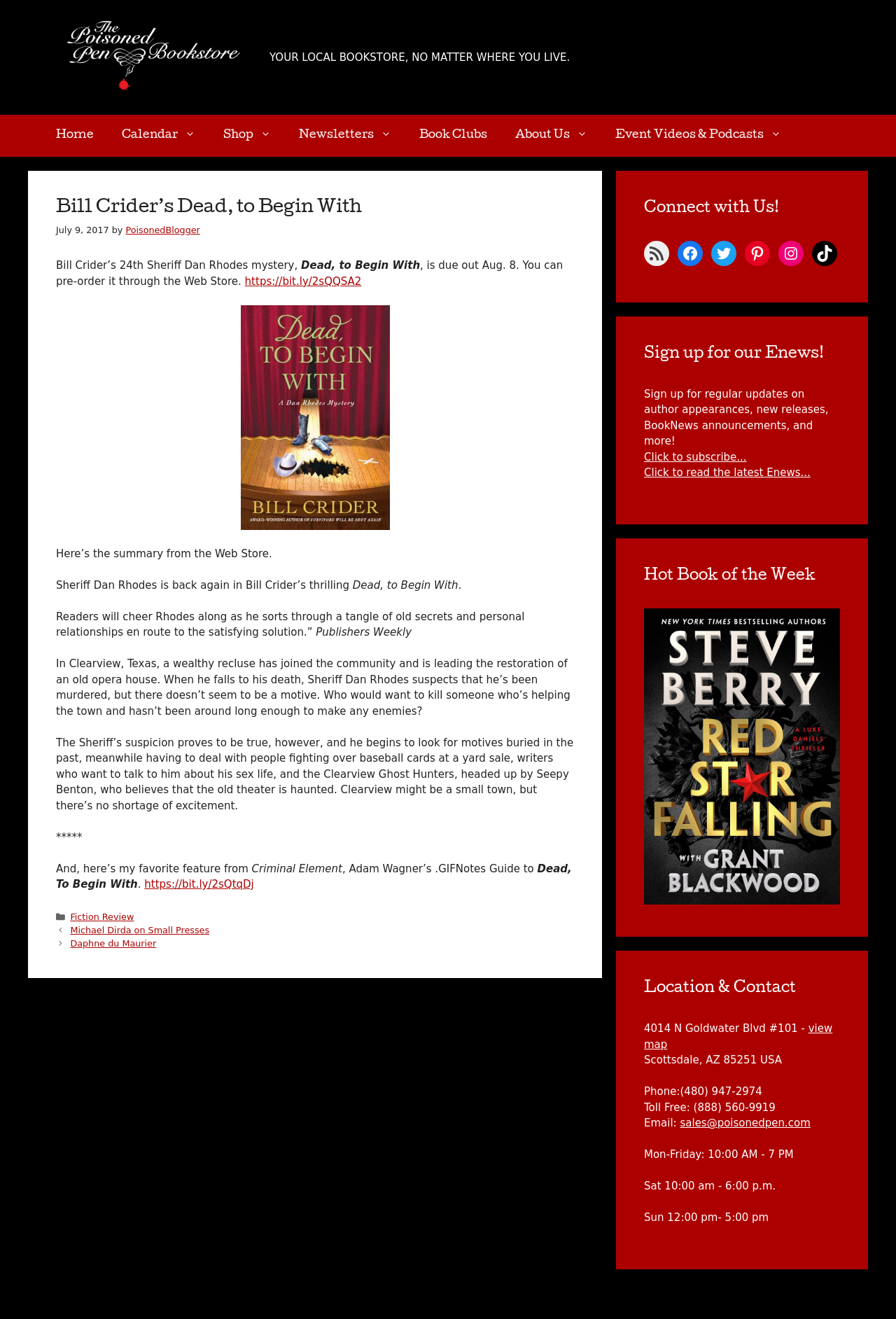What is the release date of the book?
Answer the question with detailed information derived from the image.

The release date of the book can be found in the article section of the webpage, where it is mentioned as 'is due out Aug. 8'.